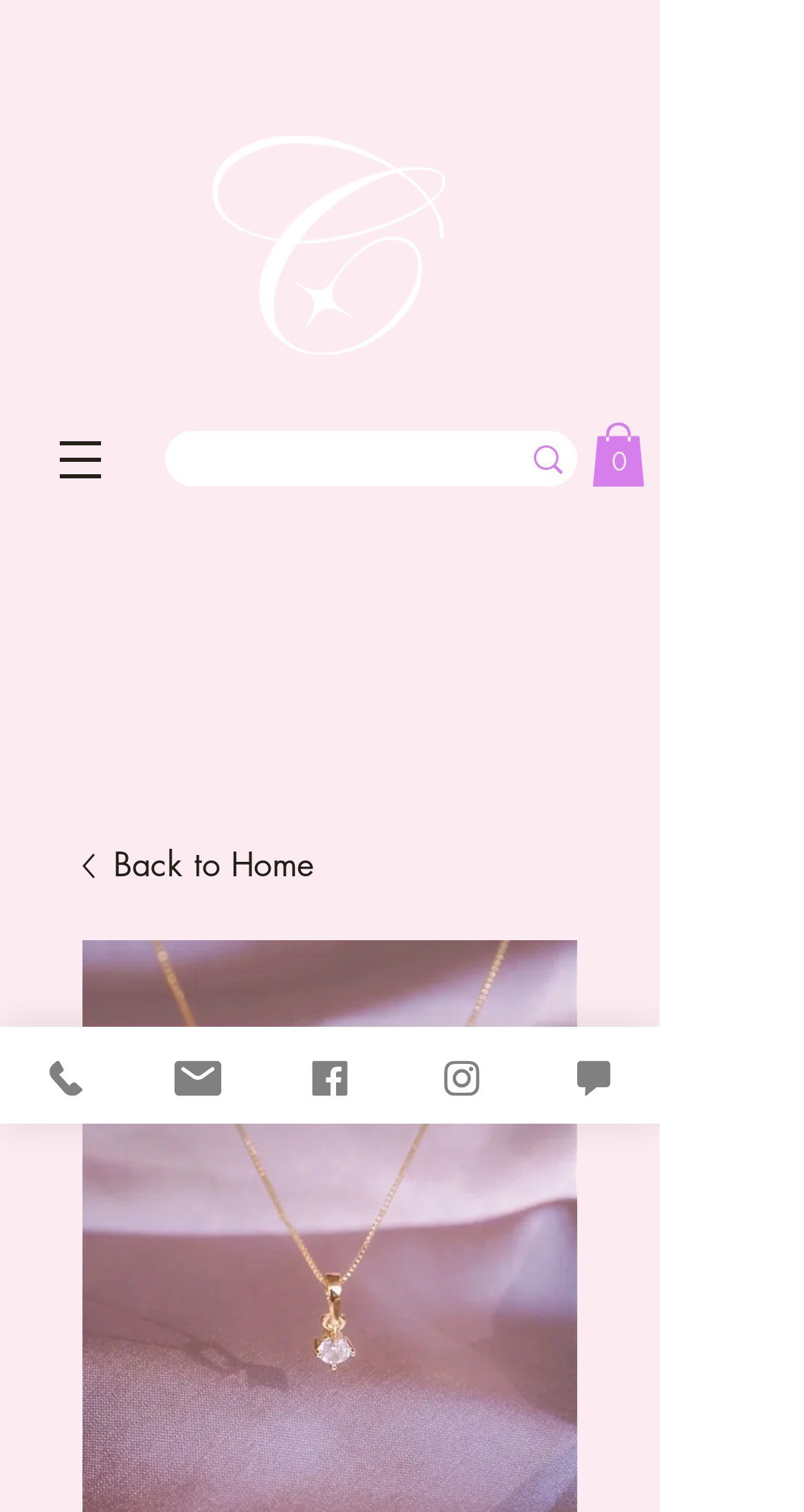Locate the bounding box coordinates of the area that needs to be clicked to fulfill the following instruction: "View cart". The coordinates should be in the format of four float numbers between 0 and 1, namely [left, top, right, bottom].

[0.736, 0.28, 0.803, 0.322]